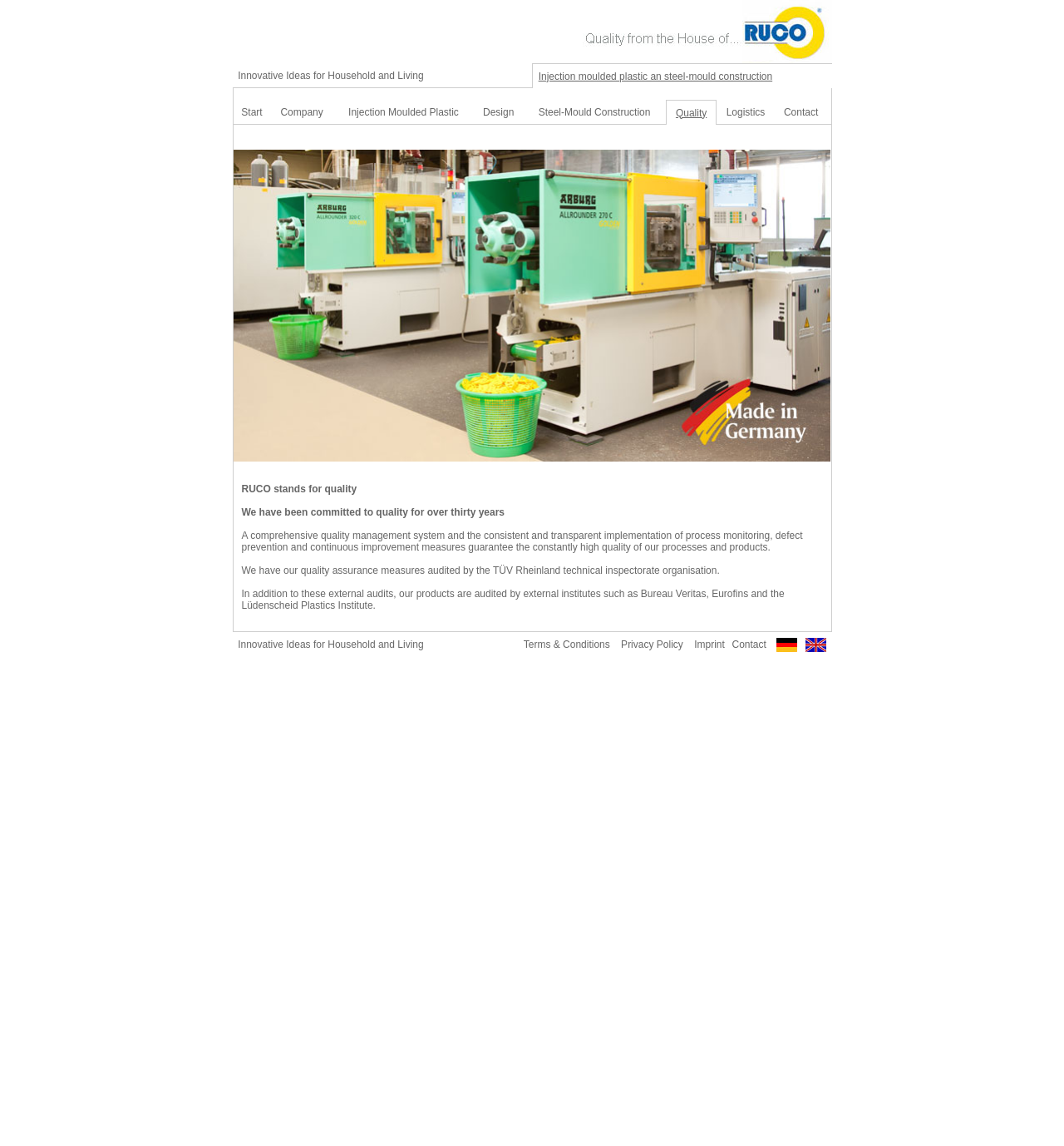What is the purpose of the comprehensive quality management system?
Refer to the image and provide a one-word or short phrase answer.

Guarantee high quality